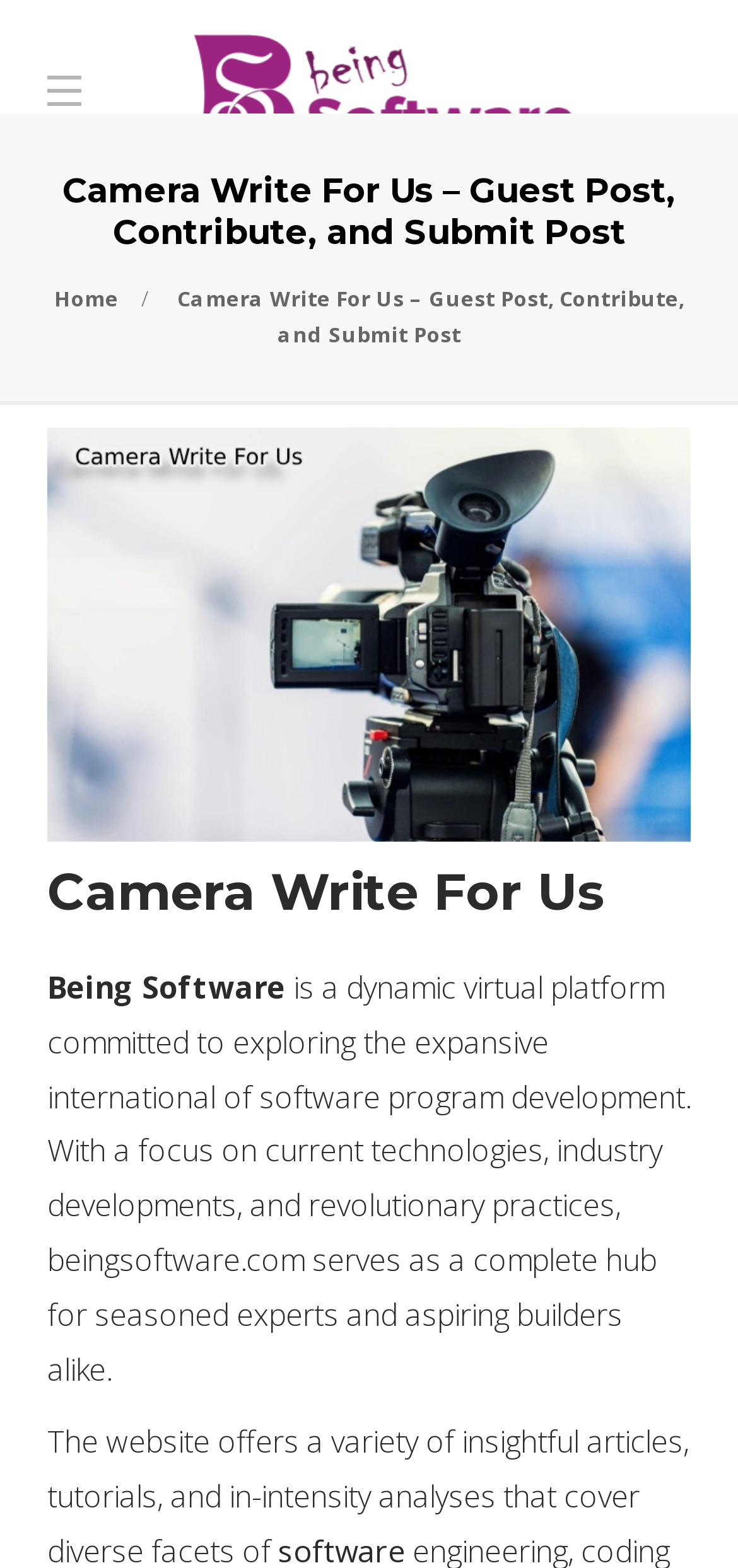Using the provided element description: "Home", identify the bounding box coordinates. The coordinates should be four floats between 0 and 1 in the order [left, top, right, bottom].

[0.073, 0.181, 0.16, 0.199]